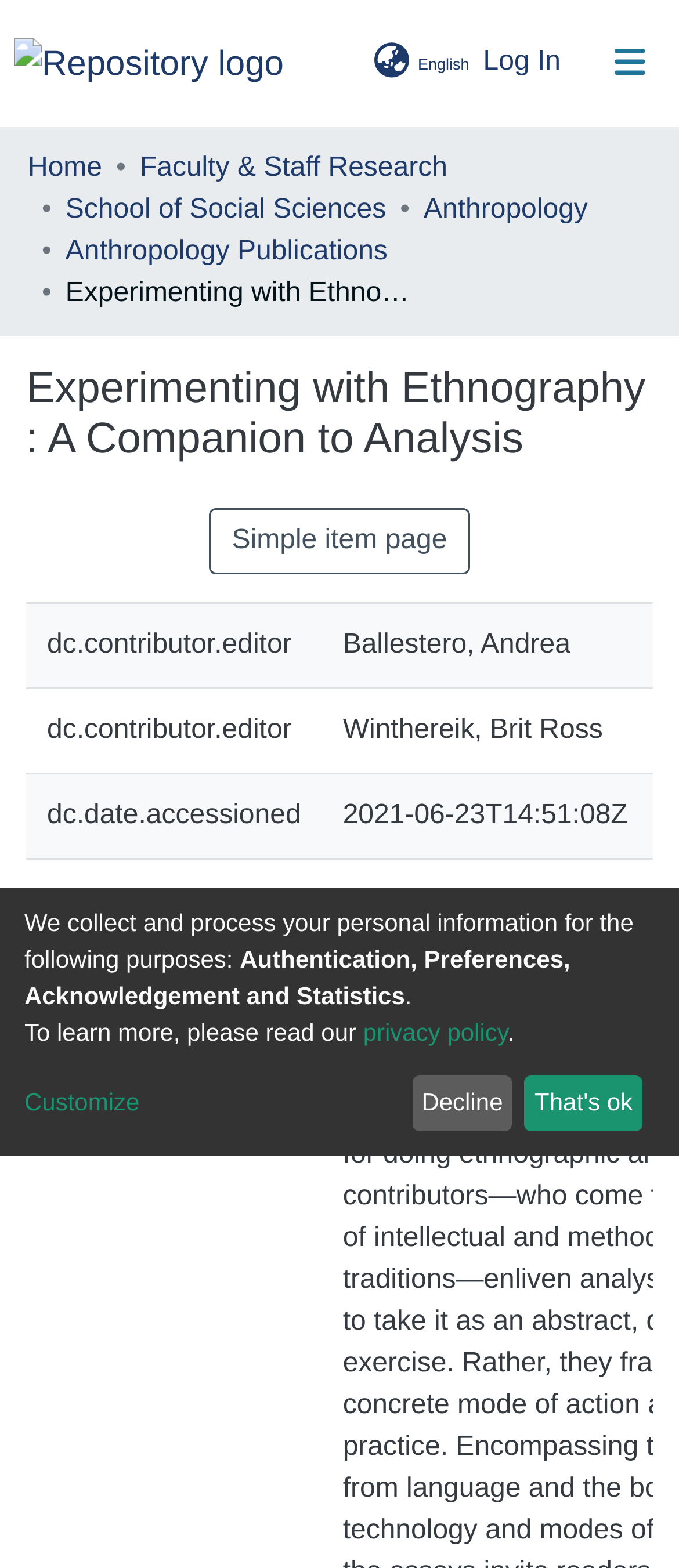Provide a single word or phrase answer to the question: 
What is the language of the current webpage?

English